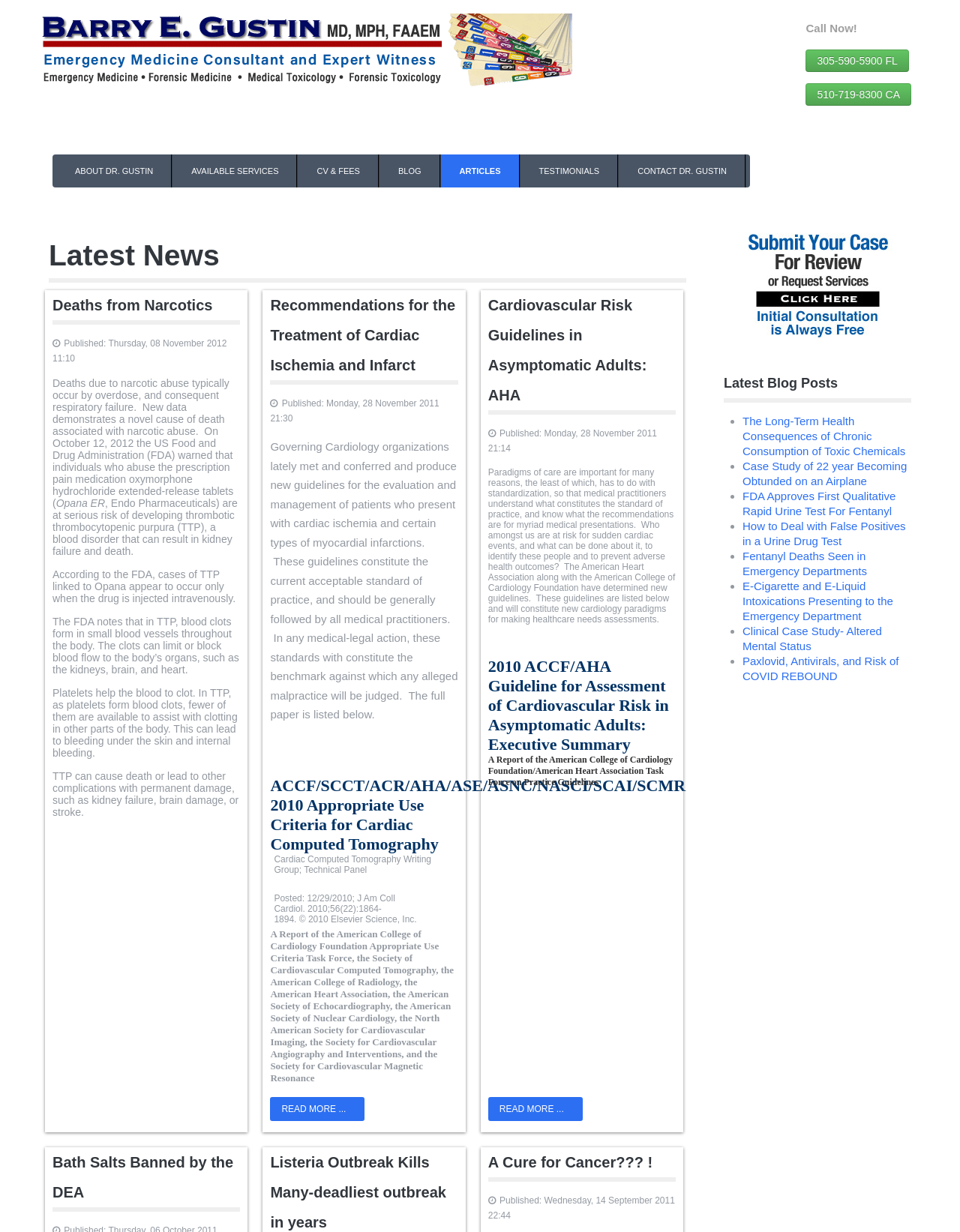Answer the question below with a single word or a brief phrase: 
What is the title of the blog post about chronic consumption of toxic chemicals?

The Long-Term Health Consequences of Chronic Consumption of Toxic Chemicals